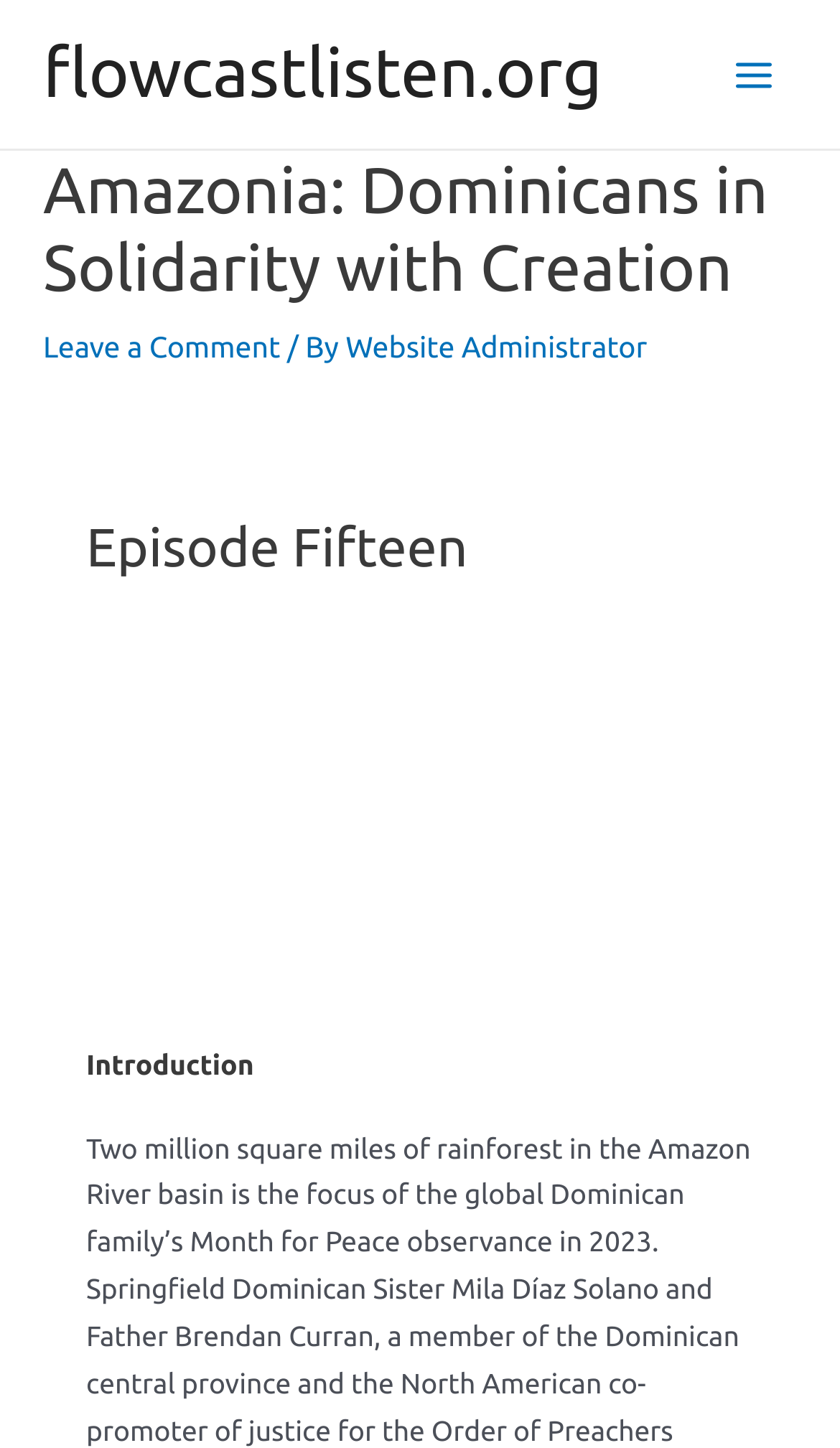Identify and provide the main heading of the webpage.

Amazonia: Dominicans in Solidarity with Creation